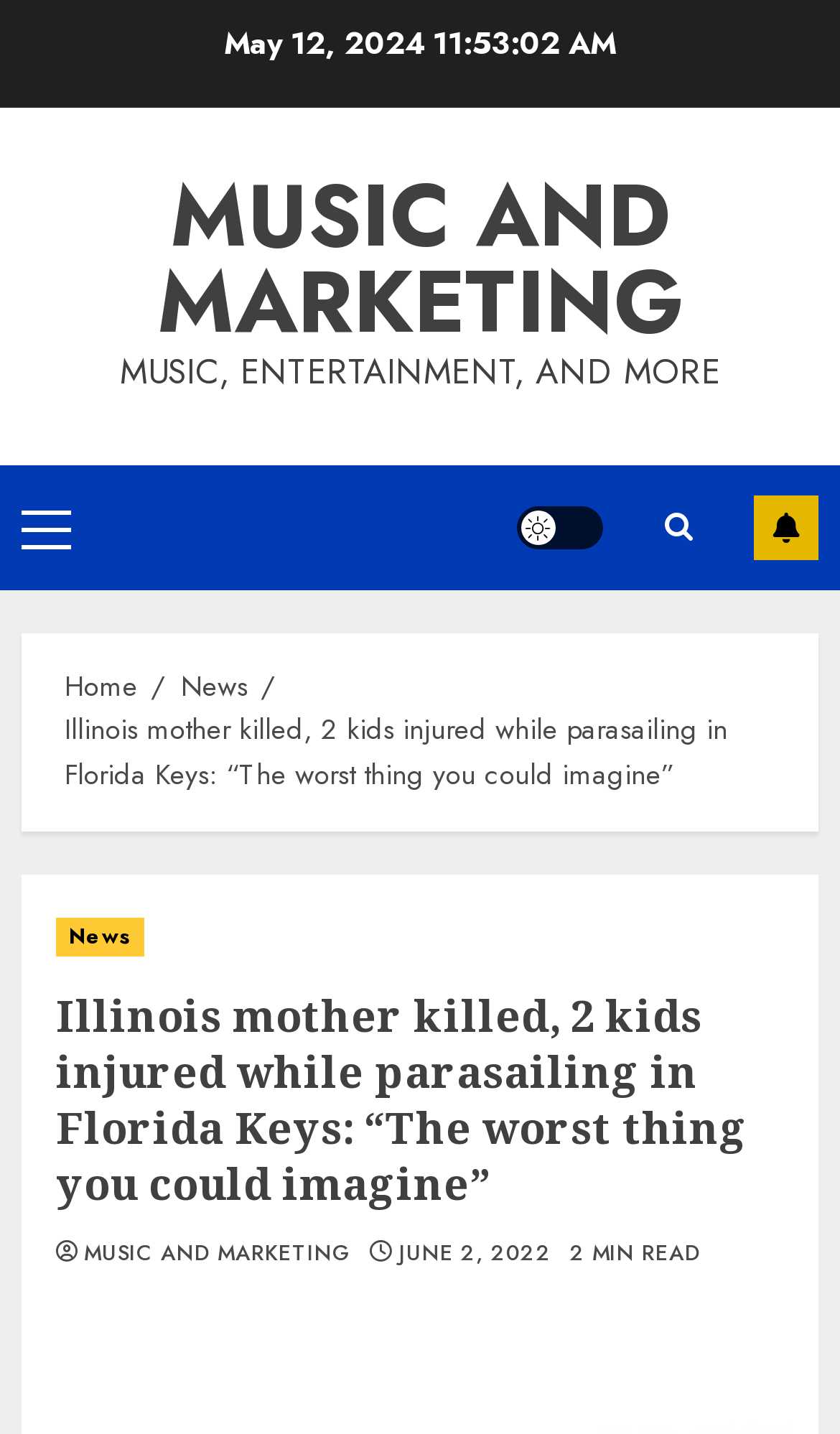Refer to the image and provide an in-depth answer to the question: 
What is the name of the website section?

I found the name of the website section by looking at the link element that says 'MUSIC AND MARKETING'. This suggests that the current webpage belongs to the 'MUSIC AND MARKETING' section of the website.